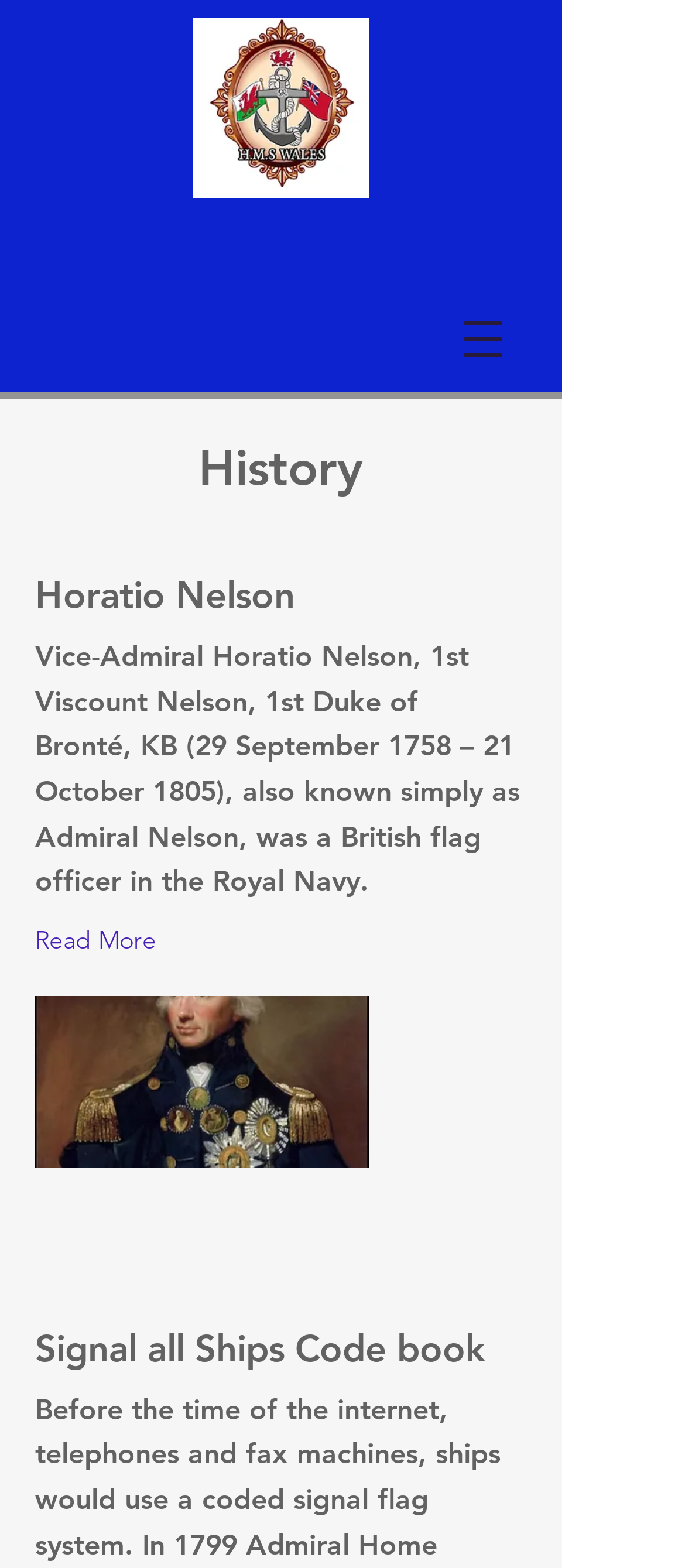Answer the question briefly using a single word or phrase: 
How many images are on this webpage?

2